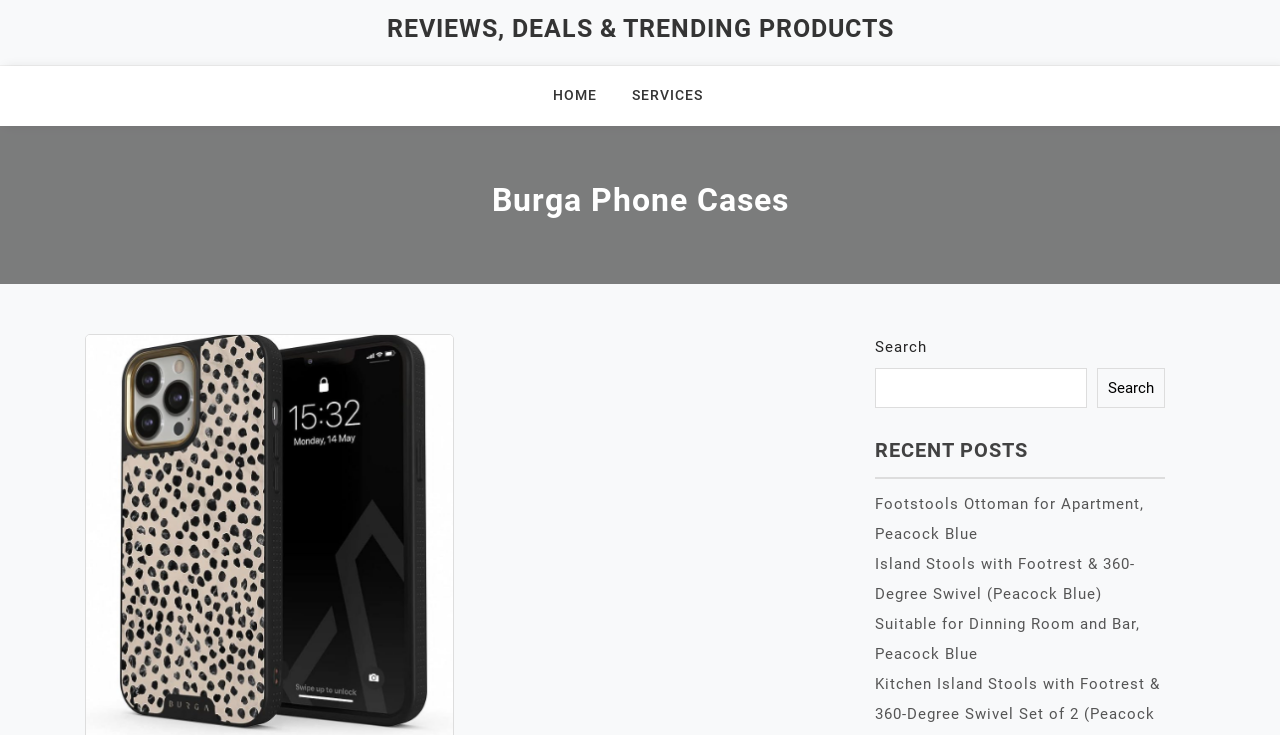Can you find the bounding box coordinates of the area I should click to execute the following instruction: "Click the link to A172"?

None